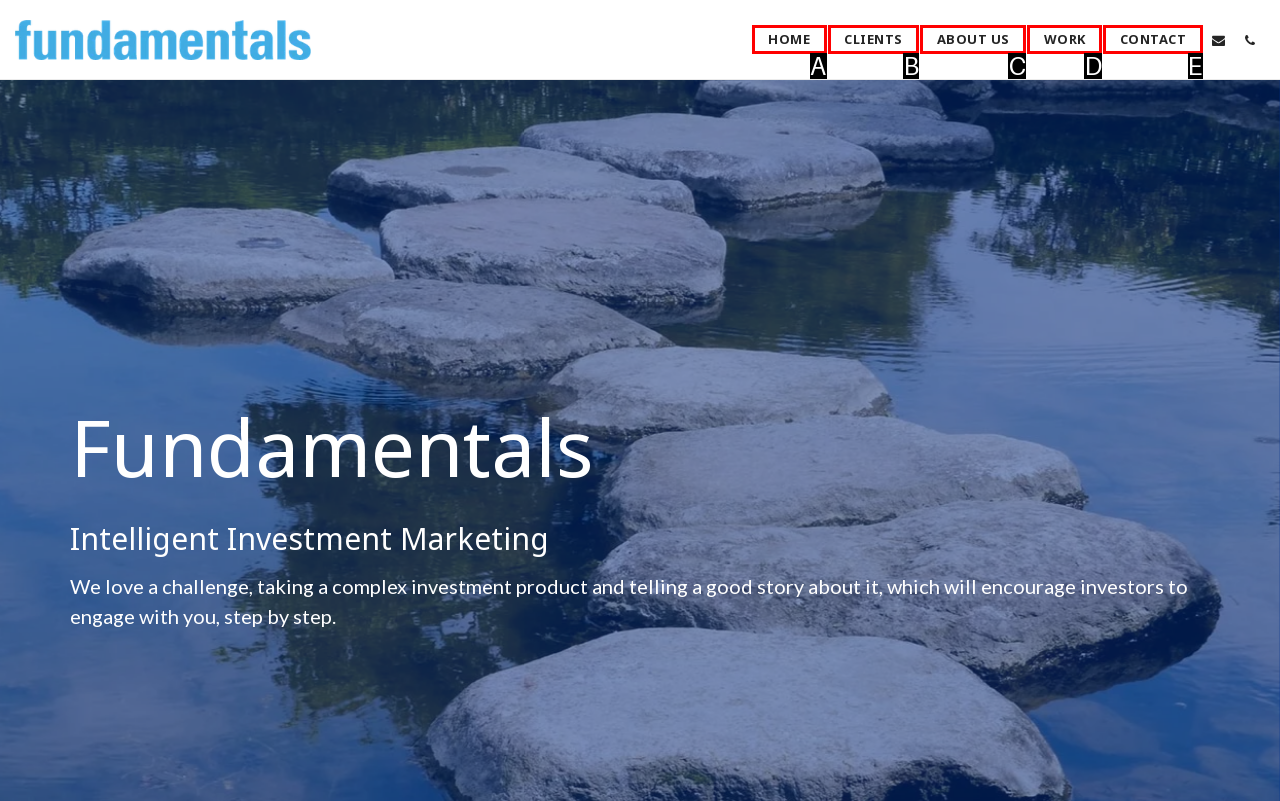Based on the element description: About us, choose the HTML element that matches best. Provide the letter of your selected option.

C